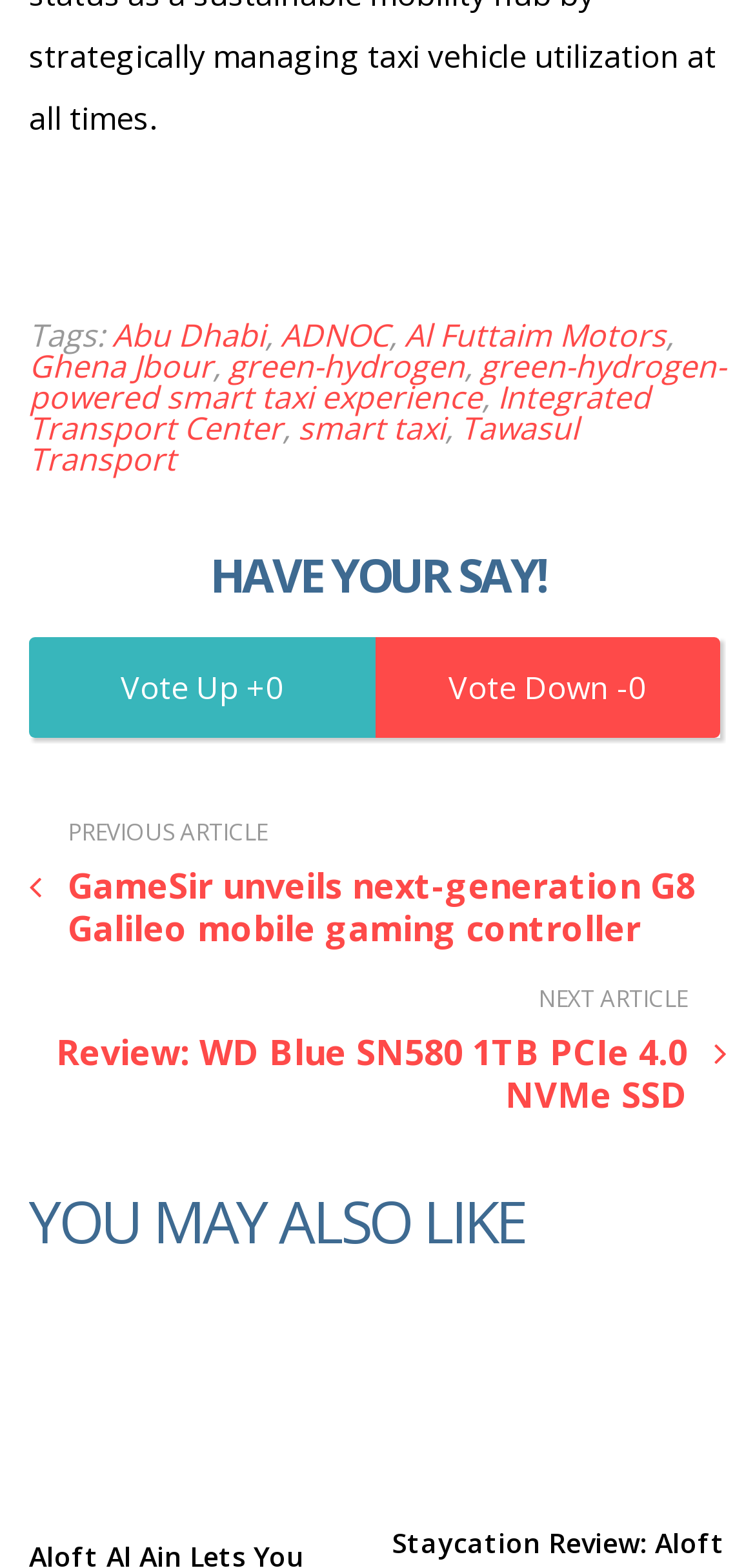Determine the bounding box coordinates for the UI element matching this description: "Al Futtaim Motors".

[0.536, 0.2, 0.882, 0.227]